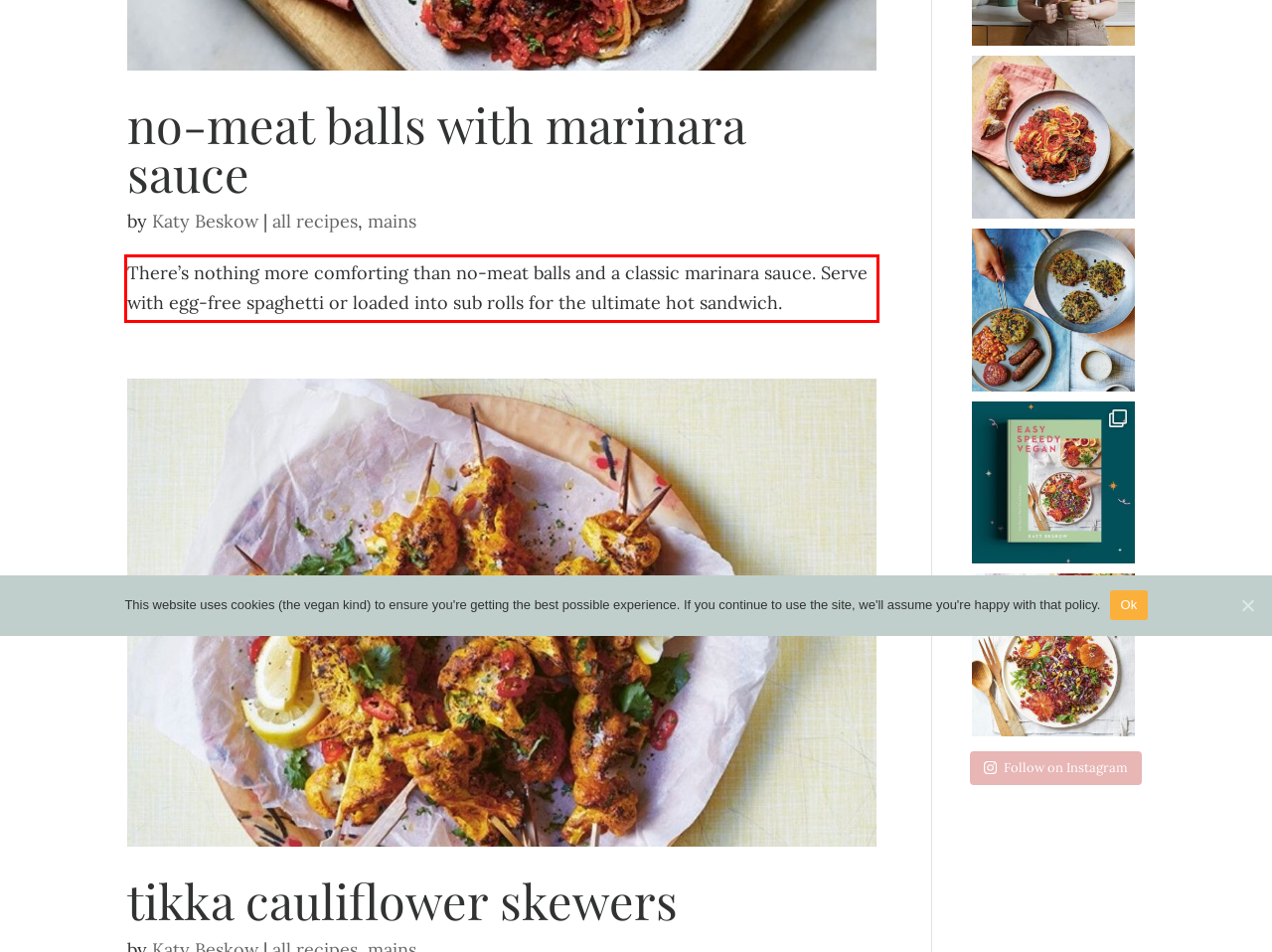With the provided screenshot of a webpage, locate the red bounding box and perform OCR to extract the text content inside it.

There’s nothing more comforting than no-meat balls and a classic marinara sauce. Serve with egg-free spaghetti or loaded into sub rolls for the ultimate hot sandwich.